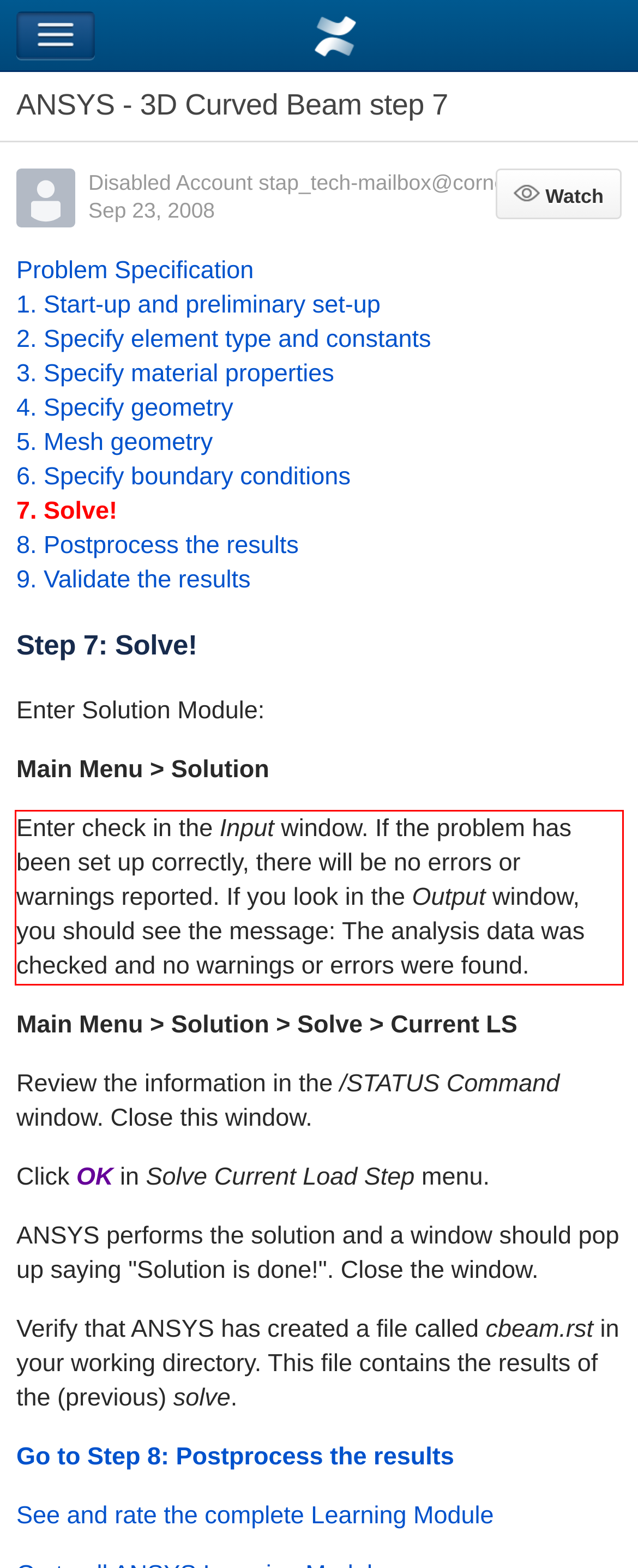Given a webpage screenshot, locate the red bounding box and extract the text content found inside it.

Enter check in the Input window. If the problem has been set up correctly, there will be no errors or warnings reported. If you look in the Output window, you should see the message: The analysis data was checked and no warnings or errors were found.